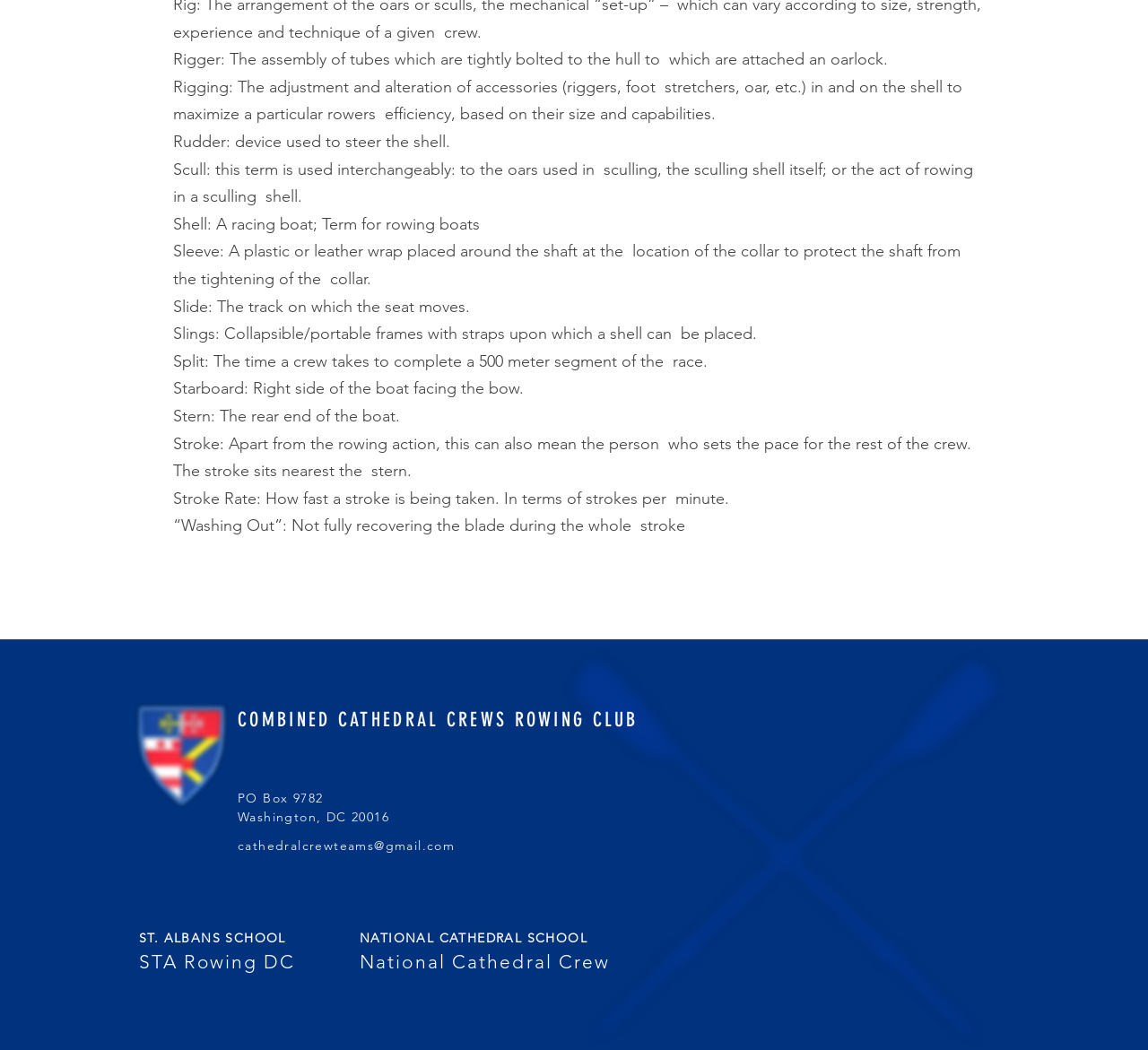Give a one-word or short phrase answer to the question: 
What is the Stroke Rate in rowing?

Strokes per minute